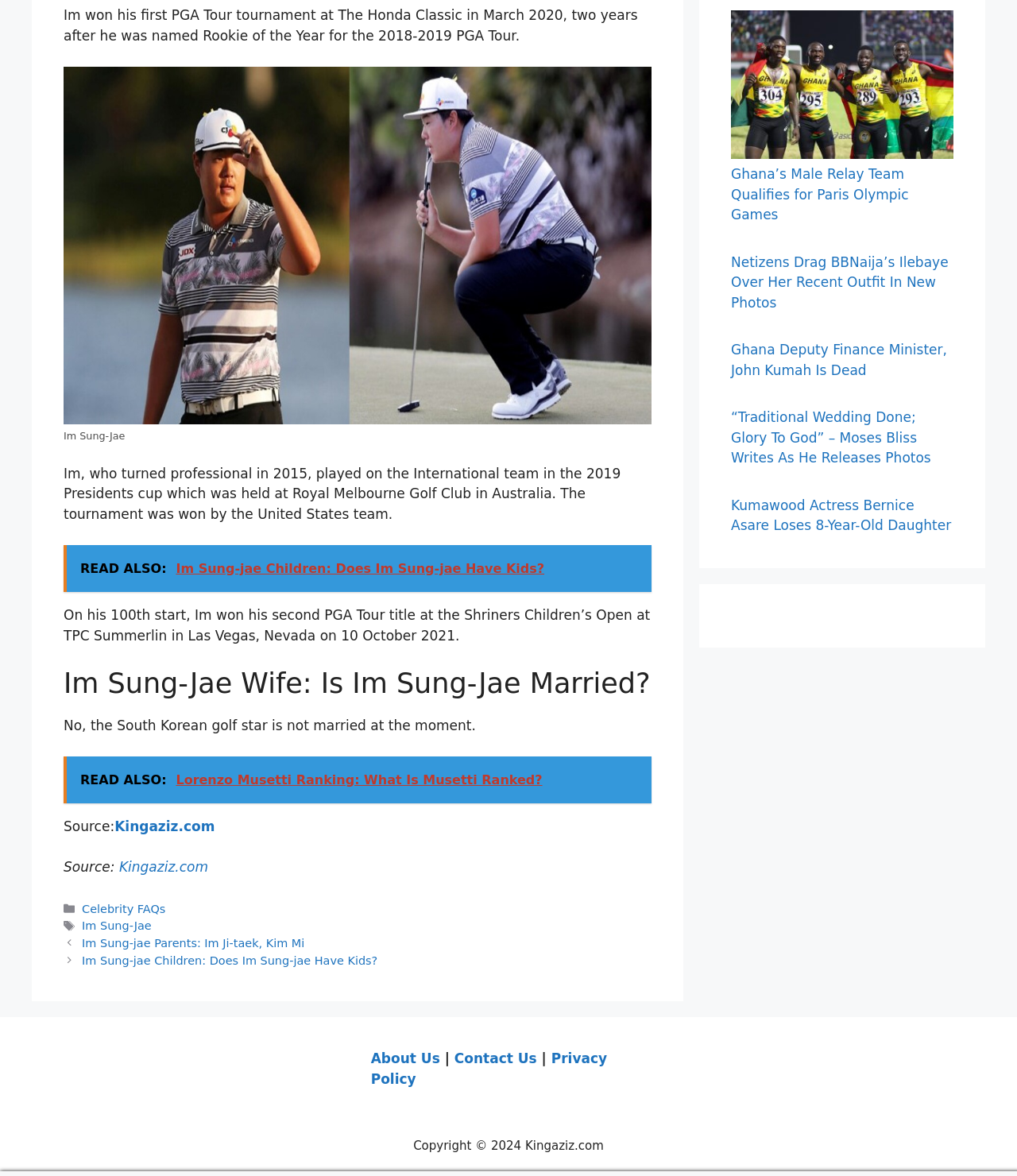Find the bounding box coordinates of the area that needs to be clicked in order to achieve the following instruction: "Learn more about Im Sung-Jae's children". The coordinates should be specified as four float numbers between 0 and 1, i.e., [left, top, right, bottom].

[0.062, 0.463, 0.641, 0.503]